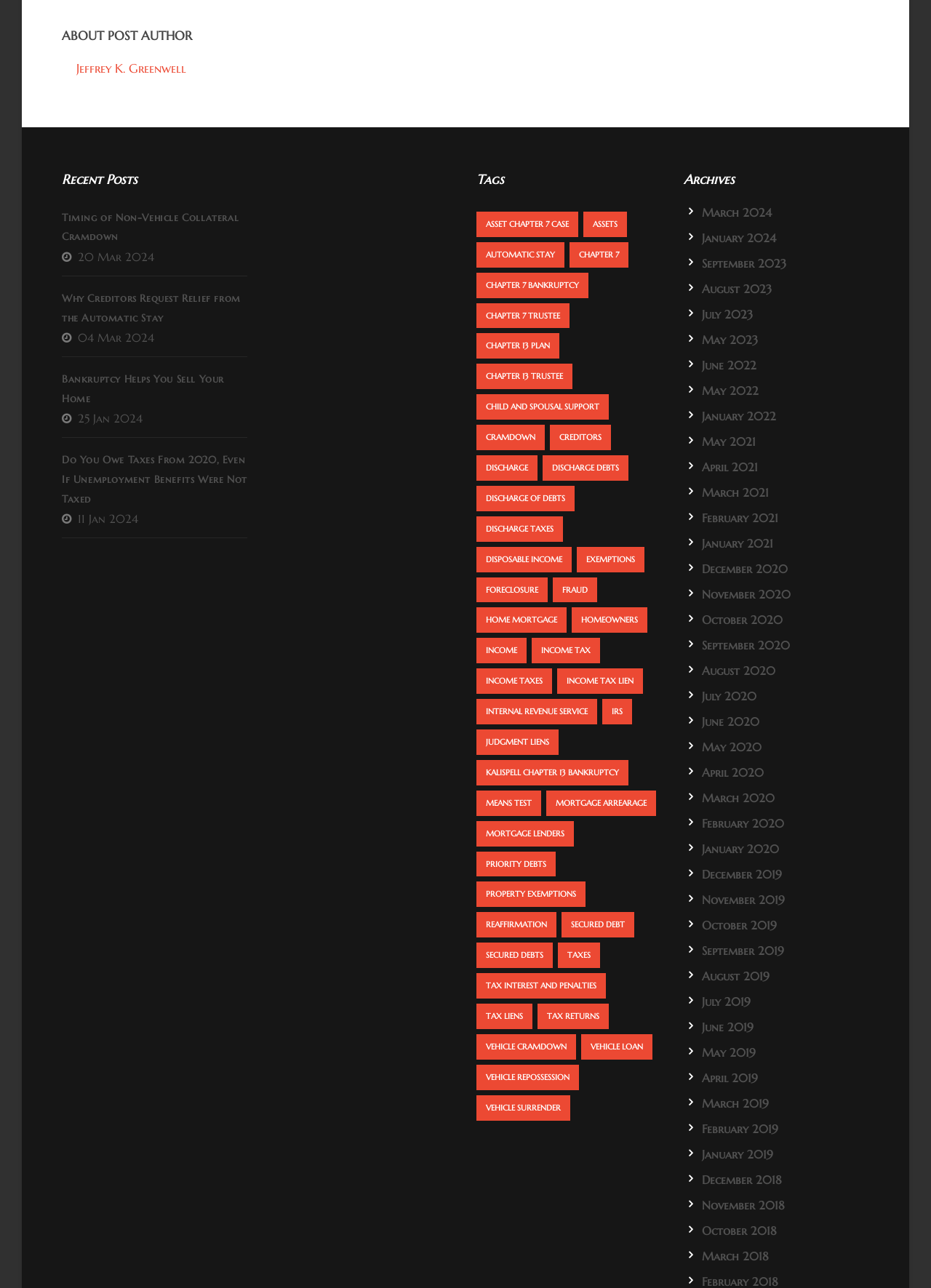Please locate the bounding box coordinates for the element that should be clicked to achieve the following instruction: "View recent posts". Ensure the coordinates are given as four float numbers between 0 and 1, i.e., [left, top, right, bottom].

[0.066, 0.133, 0.266, 0.146]